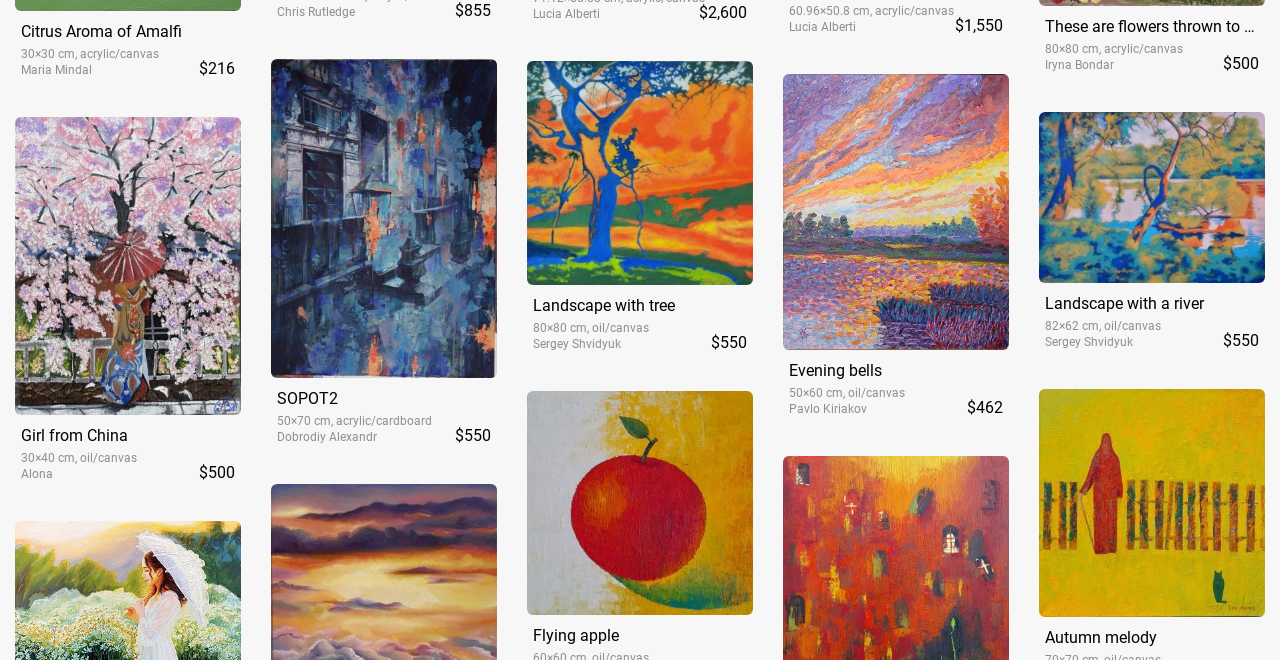Using a single word or phrase, answer the following question: 
What is the medium of 'Evening bells'?

oil/canvas